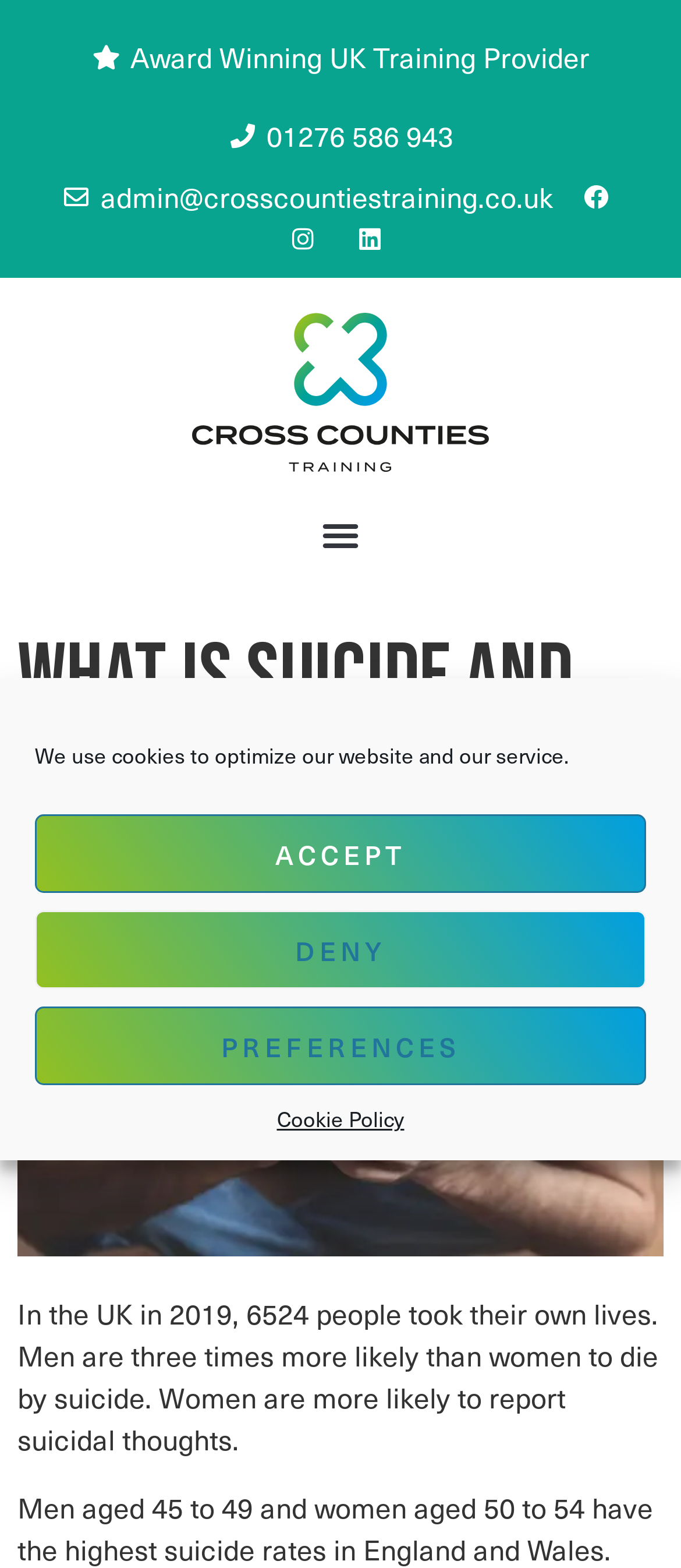Locate the bounding box coordinates of the element's region that should be clicked to carry out the following instruction: "visit the homepage". The coordinates need to be four float numbers between 0 and 1, i.e., [left, top, right, bottom].

[0.282, 0.199, 0.718, 0.301]